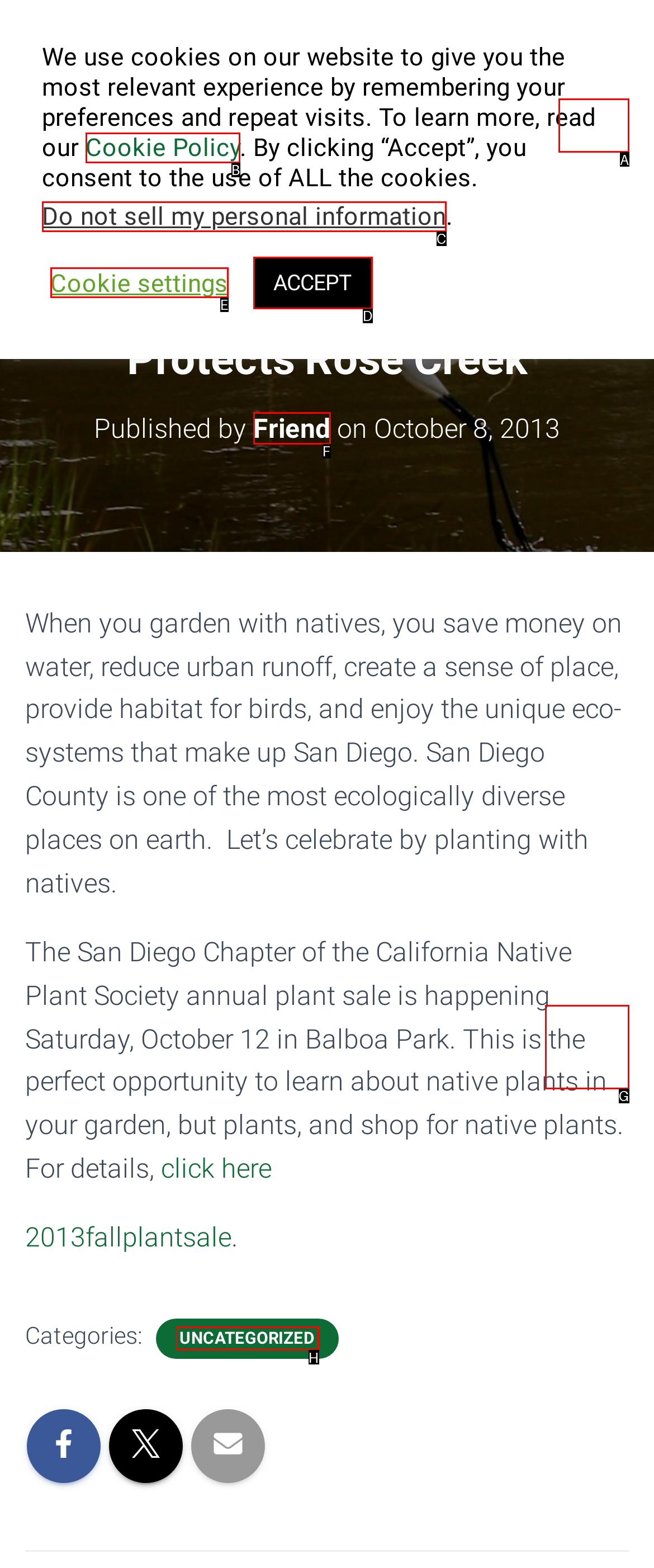Select the HTML element that corresponds to the description: Cookie Policy
Reply with the letter of the correct option from the given choices.

B